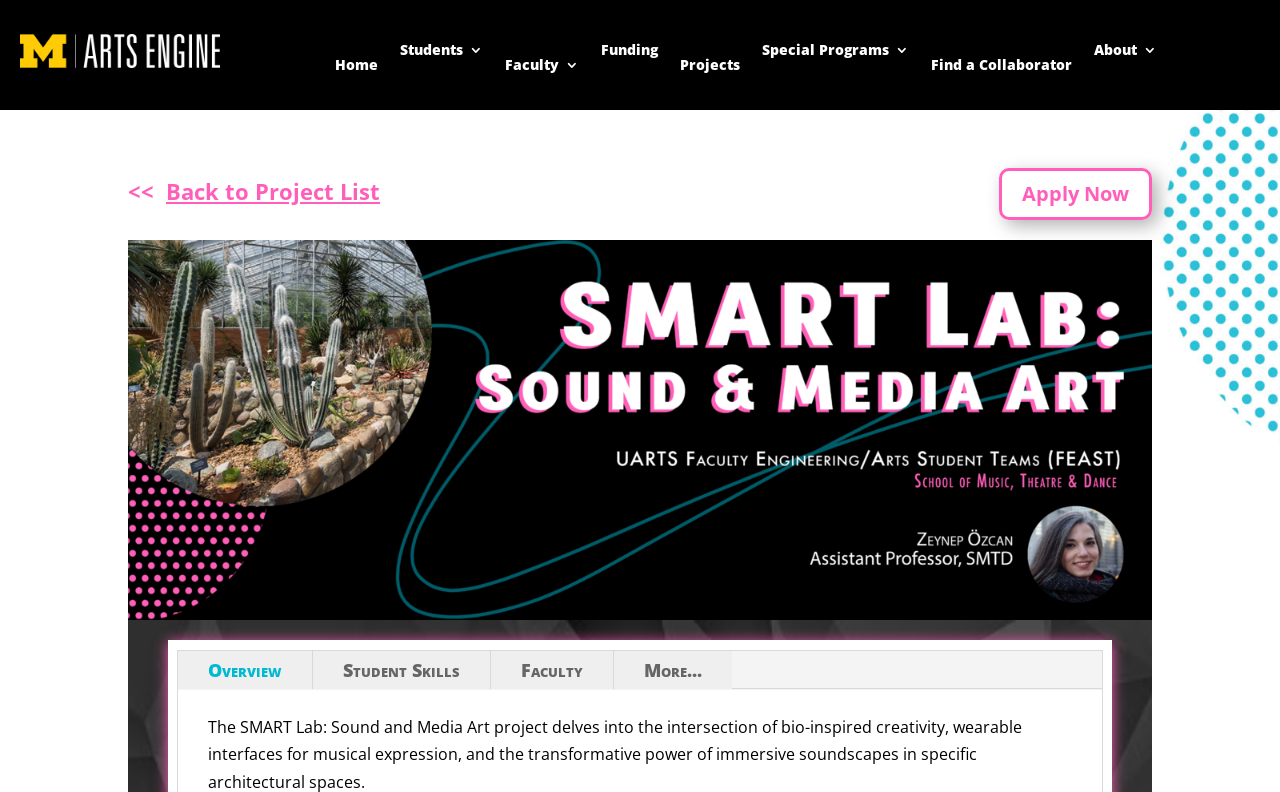Find the bounding box coordinates for the element that must be clicked to complete the instruction: "go back to project list". The coordinates should be four float numbers between 0 and 1, indicated as [left, top, right, bottom].

[0.1, 0.222, 0.297, 0.26]